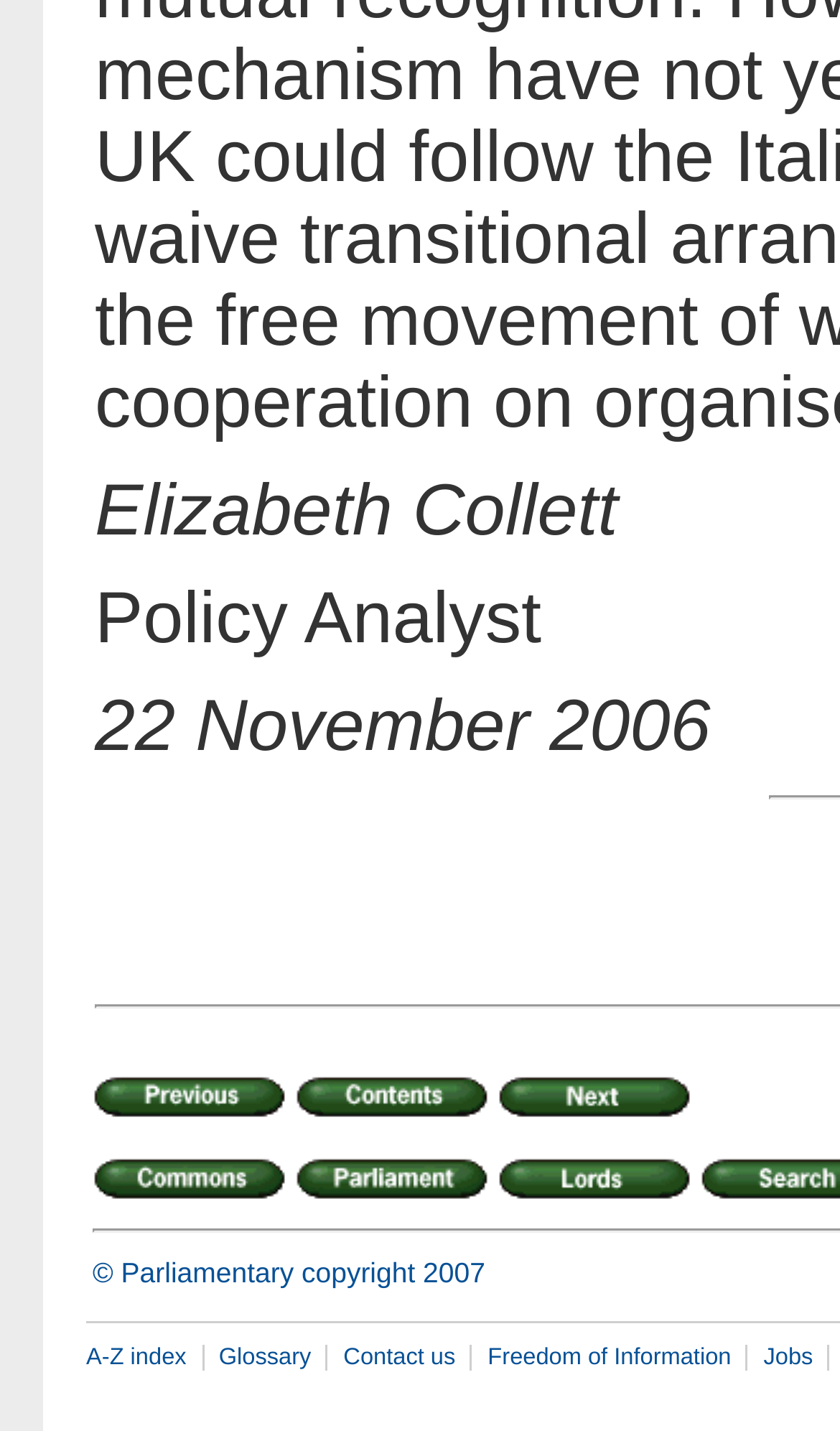Provide the bounding box coordinates for the area that should be clicked to complete the instruction: "go to previous page".

[0.11, 0.751, 0.341, 0.775]